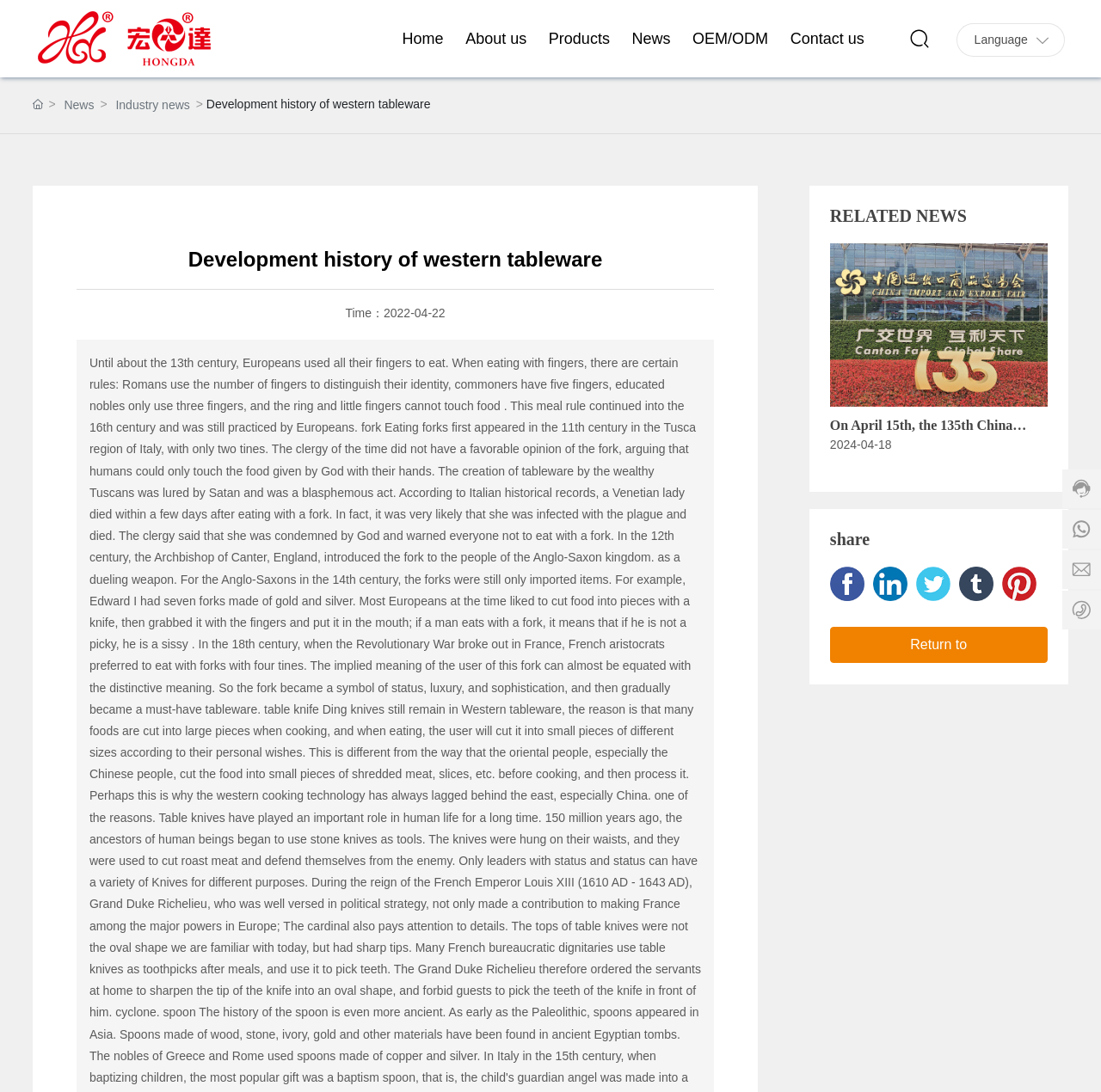Determine the bounding box for the UI element as described: "13925613008". The coordinates should be represented as four float numbers between 0 and 1, formatted as [left, top, right, bottom].

[0.973, 0.478, 0.991, 0.664]